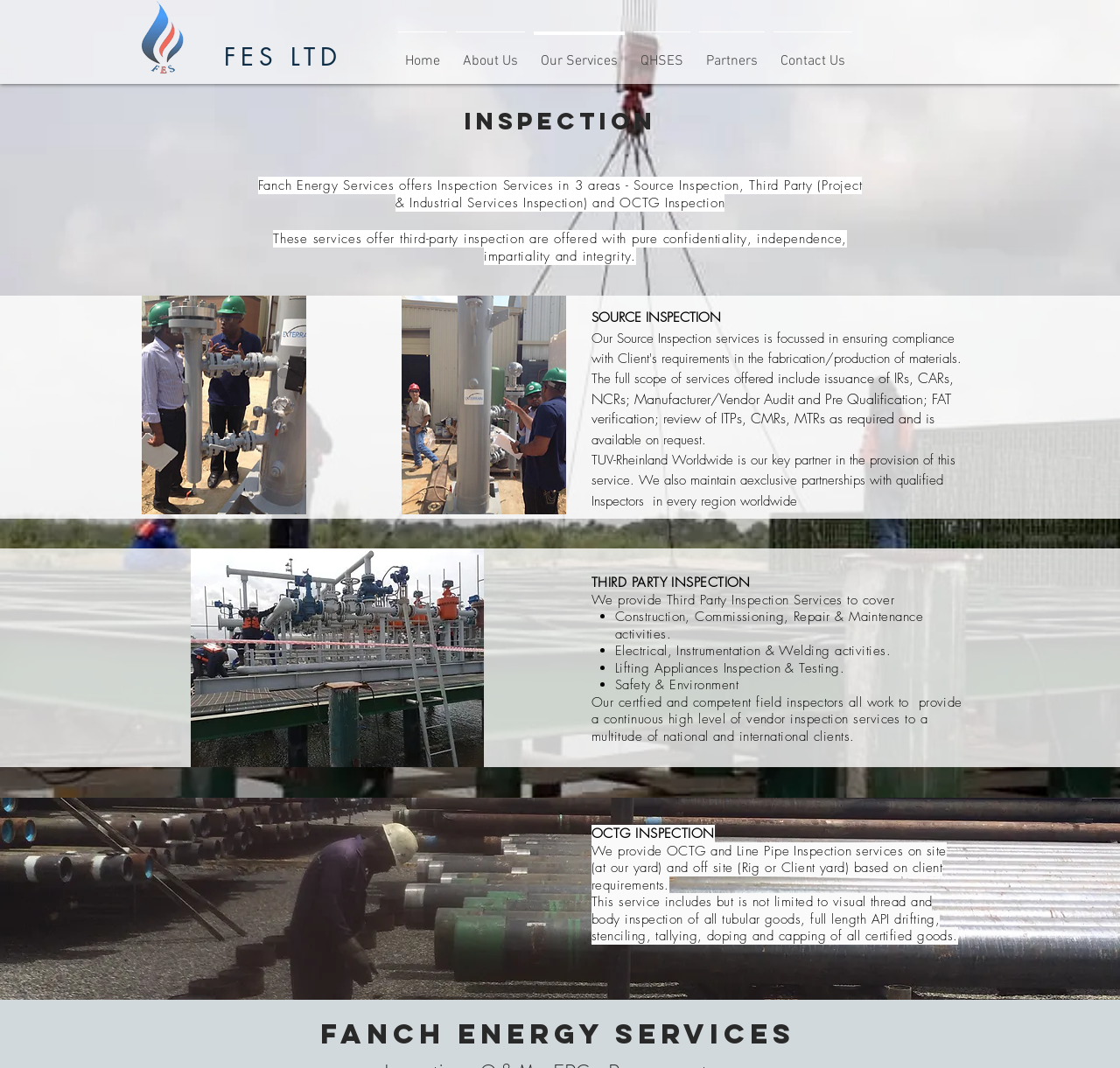Based on the element description QHSES, identify the bounding box coordinates for the UI element. The coordinates should be in the format (top-left x, top-left y, bottom-right x, bottom-right y) and within the 0 to 1 range.

[0.561, 0.029, 0.62, 0.07]